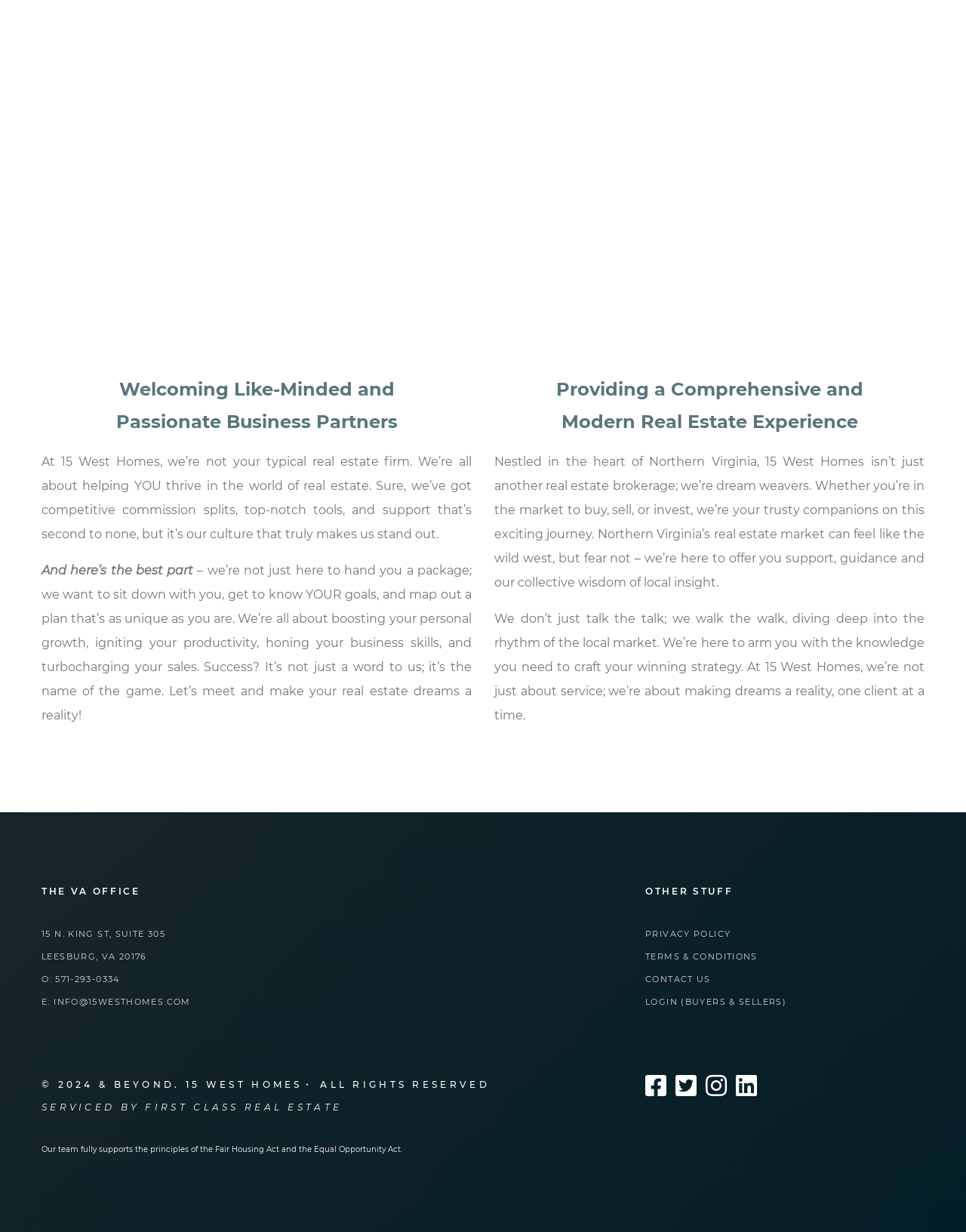Please provide a one-word or short phrase answer to the question:
What is the location of the VA office?

Leesburg, VA 20176